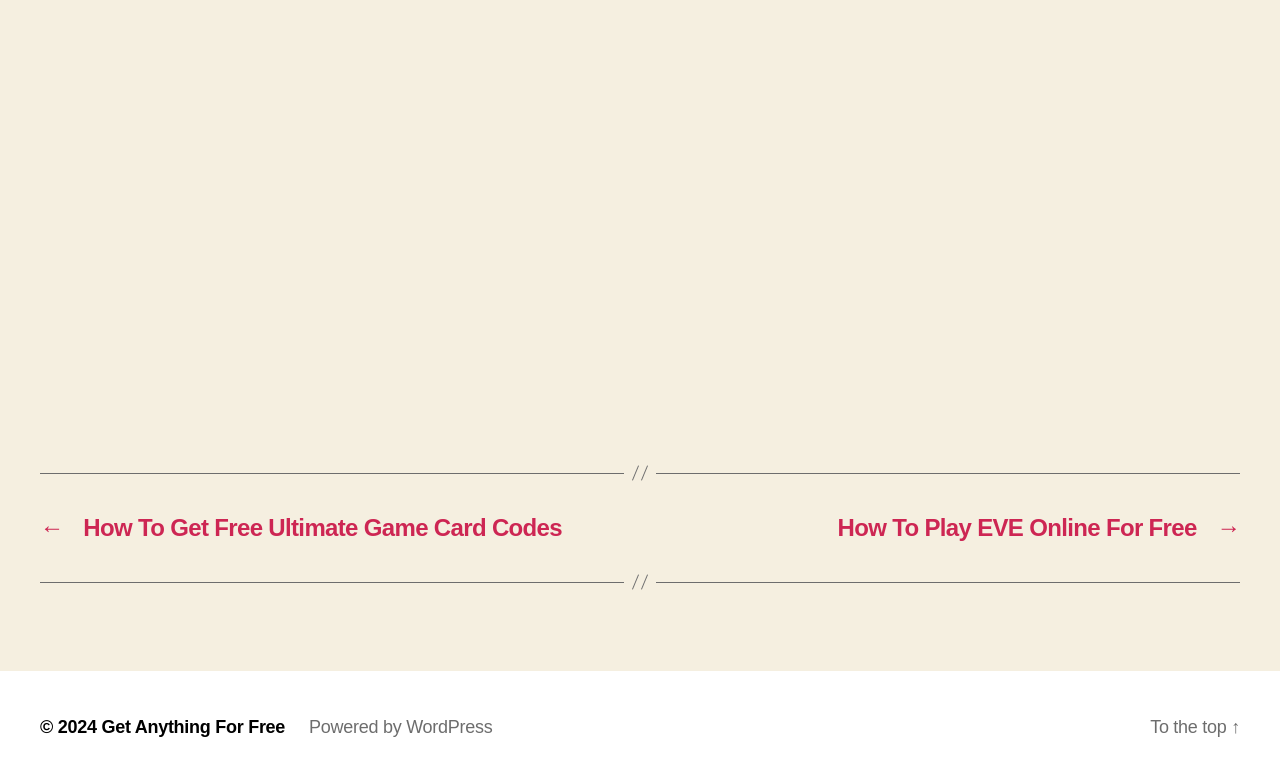Find the UI element described as: "Get Anything For Free" and predict its bounding box coordinates. Ensure the coordinates are four float numbers between 0 and 1, [left, top, right, bottom].

[0.079, 0.914, 0.223, 0.94]